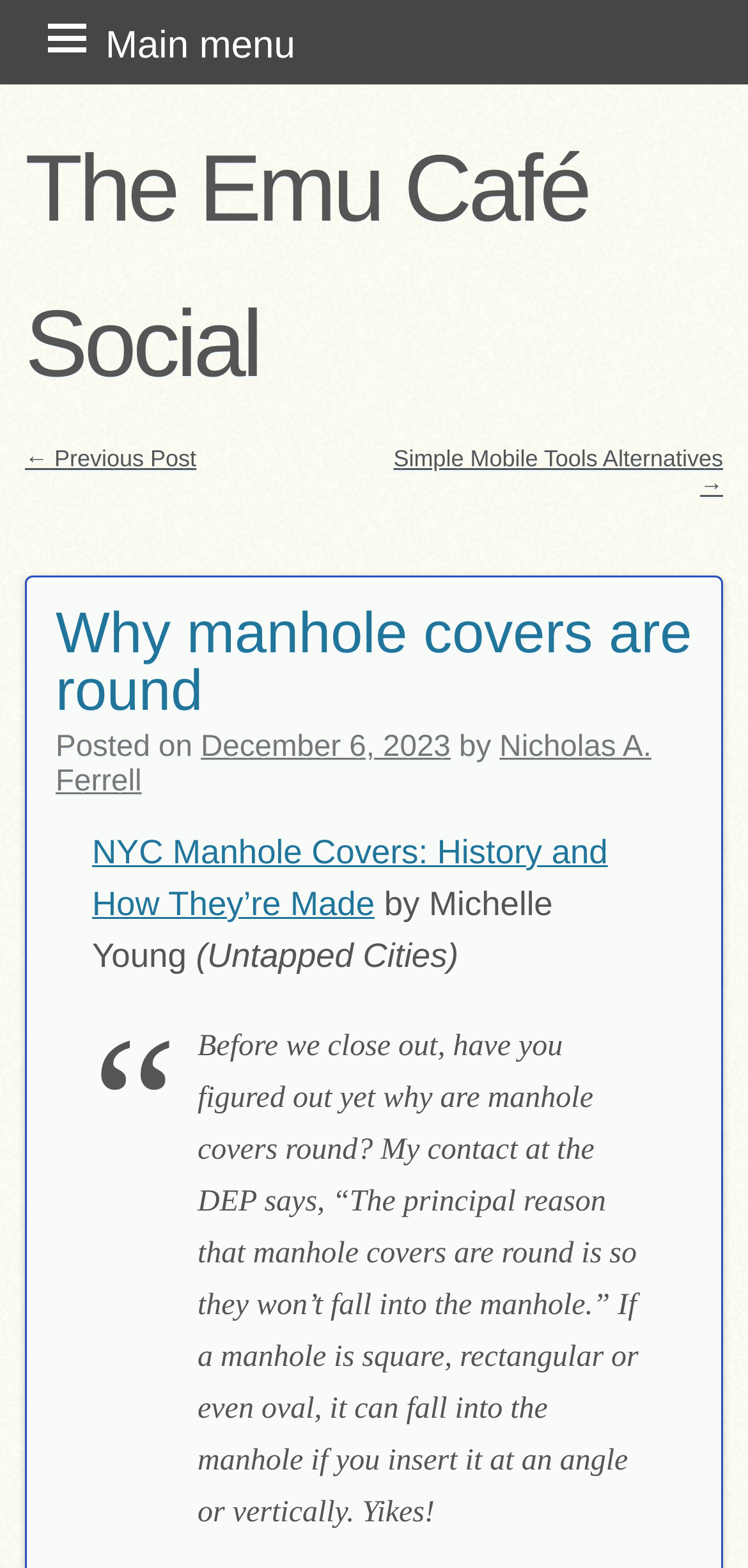Explain in detail what is displayed on the webpage.

The webpage appears to be a blog post or article discussing the reason why manhole covers are round. At the top of the page, there is a heading that reads "The Emu Café Social" with a link to the same title. Below this, there is a main menu link with an icon, and a "Skip to content" link.

The main content of the page is divided into sections. The first section has a heading that reads "Why manhole covers are round" with a link to the same title. Below this, there is a subheading that indicates the post was published on December 6, 2023, by Nicholas A. Ferrell. 

To the right of the publication information, there is a link to a related article titled "NYC Manhole Covers: History and How They’re Made" by Michelle Young from Untapped Cities. 

The main article content is presented in a blockquote, which takes up most of the page. The text within the blockquote discusses the reason why manhole covers are round, citing a contact at the DEP who explains that it is to prevent the covers from falling into the manhole if inserted at an angle or vertically.

At the bottom of the page, there are links to navigate to previous and next posts, labeled "← Previous Post" and "Simple Mobile Tools Alternatives →", respectively.